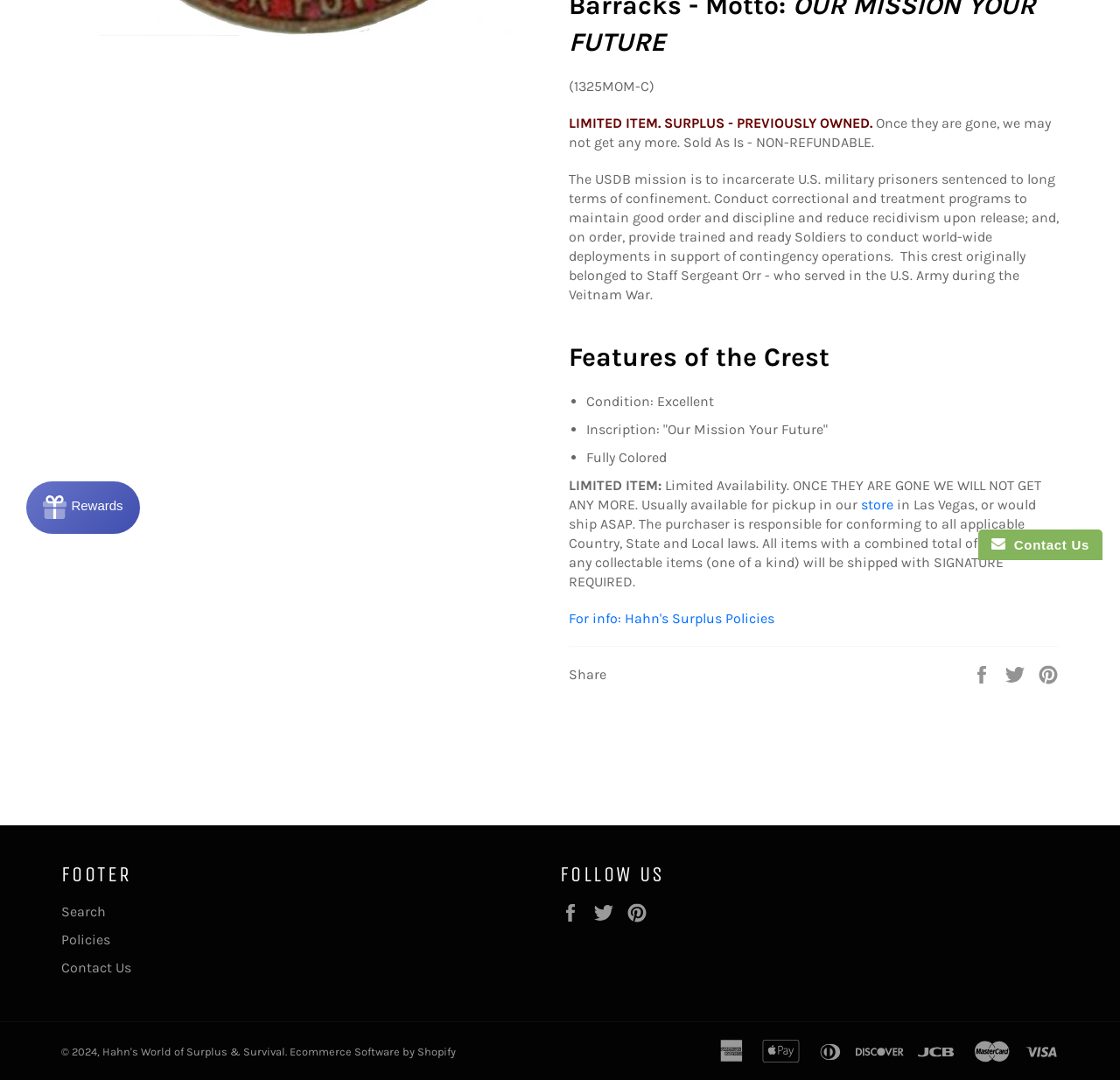Identify the bounding box coordinates for the UI element described as: "Contact Us". The coordinates should be provided as four floats between 0 and 1: [left, top, right, bottom].

[0.055, 0.888, 0.117, 0.903]